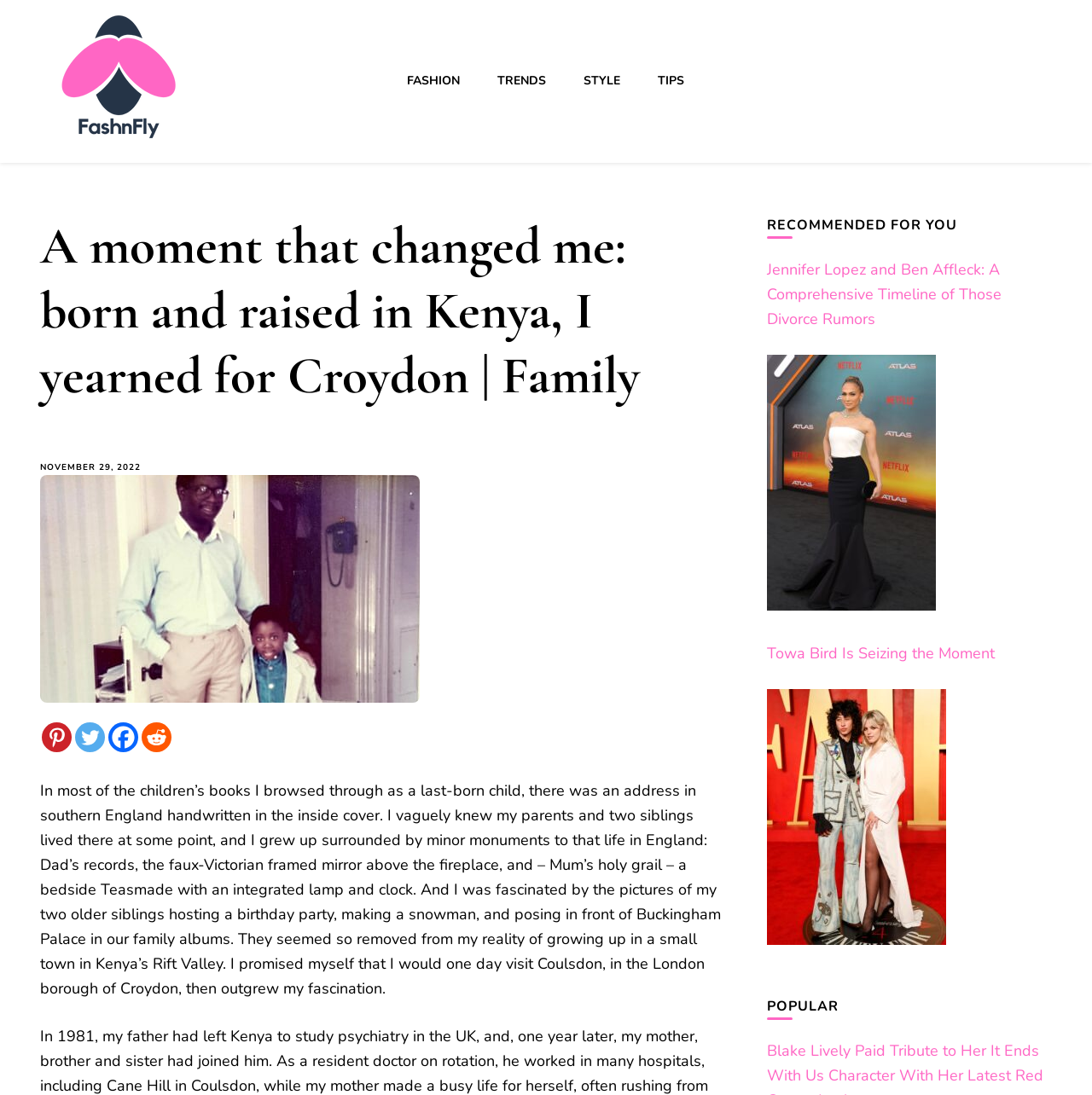Describe all the visual and textual components of the webpage comprehensively.

This webpage appears to be an article from the "Family" section of a fashion news and trends website called Fashnfly. At the top left of the page, there is a logo of Fashnfly, accompanied by a link to the website's homepage. Below the logo, there is a heading that reads "A moment that changed me: born and raised in Kenya, I yearned for Croydon | Family", which is the title of the article.

The article is a personal narrative that begins with the author's fascination with their family's past in England, as seen through old photographs and mementos. The text is divided into several paragraphs, with the first paragraph describing the author's curiosity about their family's life in England. The subsequent paragraphs delve deeper into the author's experiences growing up in Kenya and their desire to visit their family's hometown in England.

To the top right of the article, there are links to the website's main sections, including "FASHION", "TRENDS", "STYLE", and "TIPS". Below these links, there is a heading that reads "A moment that changed me: born and raised in Kenya, I yearned for Croydon | Family", which is the title of the article.

On the right side of the page, there are social media links to share the article on platforms like Pinterest, Twitter, Facebook, and Reddit. Below these links, there is a section titled "RECOMMENDED FOR YOU", which features three article links with accompanying images. The first article is about Jennifer Lopez and Ben Affleck, the second is about Towa Bird, and the third is an image of a person wearing high-heeled shoes and jewelry. Finally, at the bottom of the page, there is a heading that reads "POPULAR", but it does not appear to have any associated content.